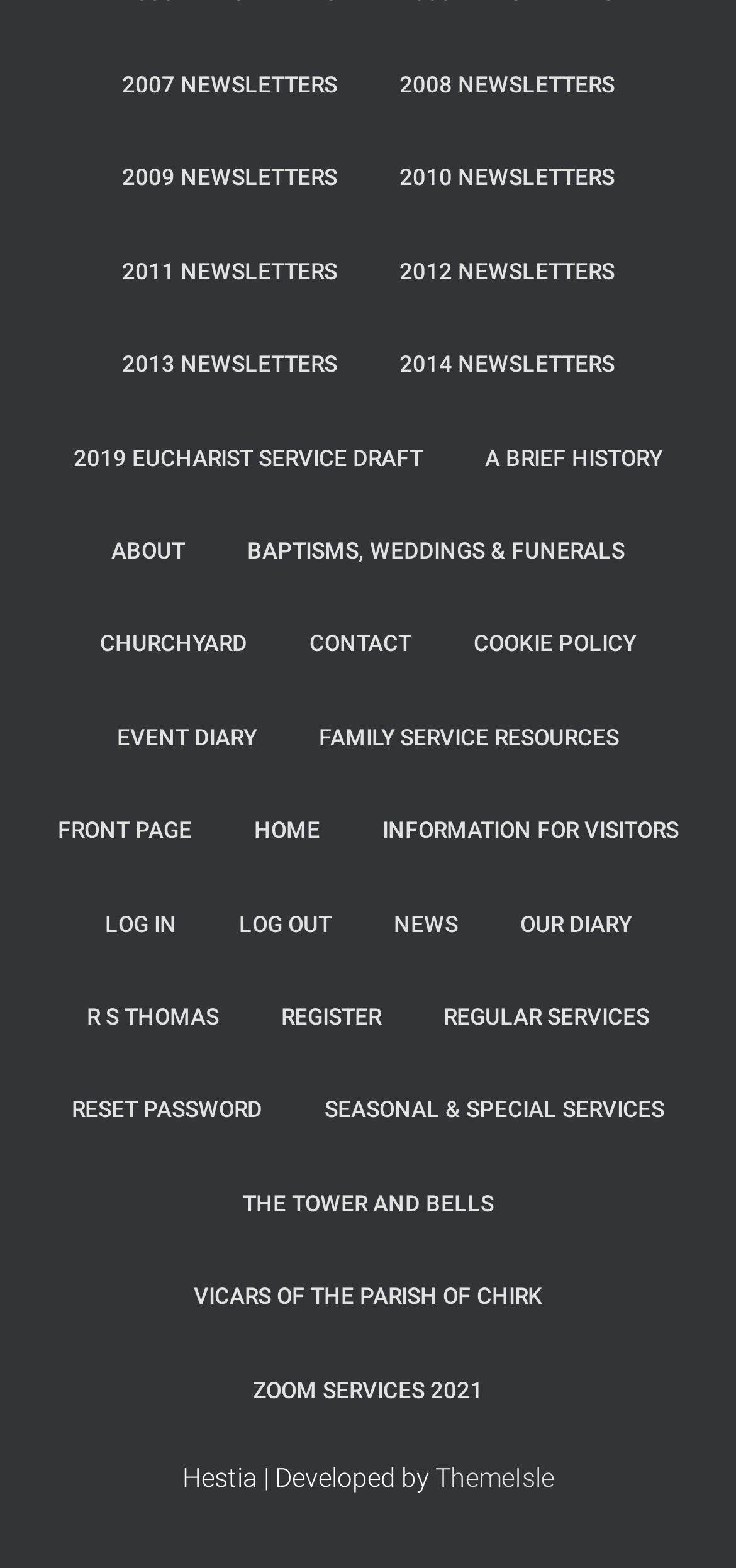What is the topic of the '2007 NEWSLETTERS' link?
Refer to the image and give a detailed answer to the query.

The link '2007 NEWSLETTERS' suggests that it leads to a page or section containing newsletters or news articles from the year 2007, possibly related to the church or its activities.